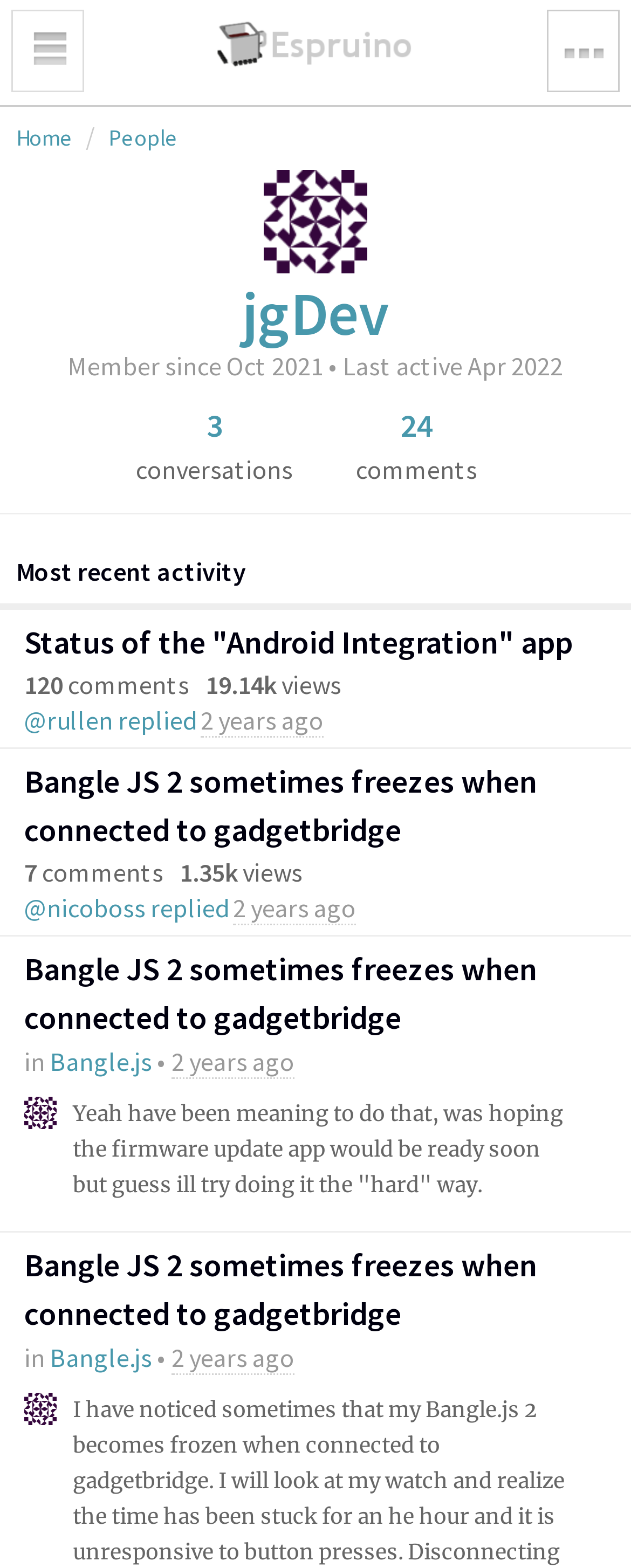Please mark the bounding box coordinates of the area that should be clicked to carry out the instruction: "Reply to the post 'Bangle JS 2 sometimes freezes when connected to gadgetbridge'".

[0.038, 0.485, 0.851, 0.542]